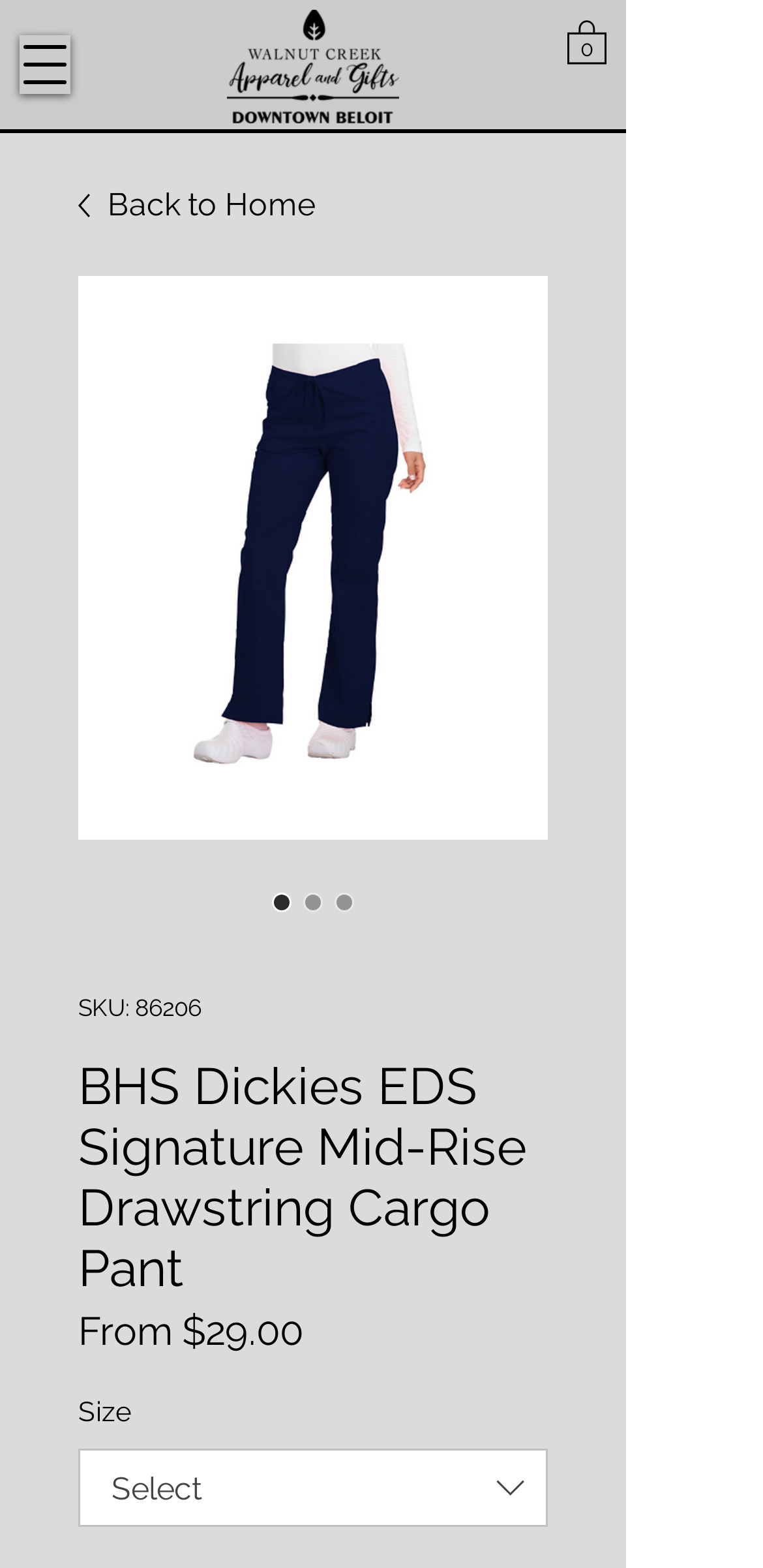Carefully observe the image and respond to the question with a detailed answer:
What is the name of the product?

I found the product name by looking at the heading element on the webpage, which is 'BHS Dickies EDS Signature Mid-Rise Drawstring Cargo Pant'.